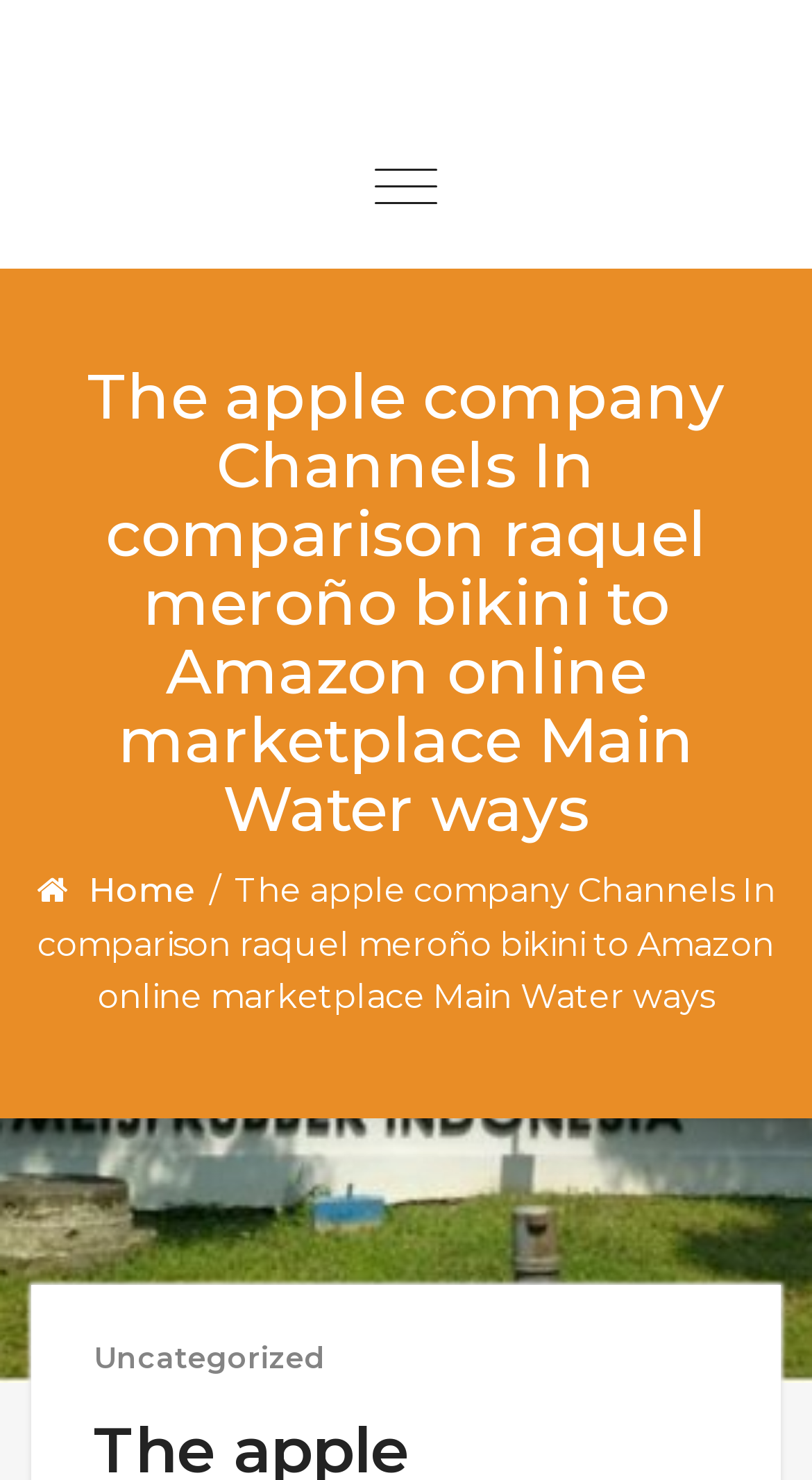Using the format (top-left x, top-left y, bottom-right x, bottom-right y), and given the element description, identify the bounding box coordinates within the screenshot: Home

[0.109, 0.588, 0.247, 0.615]